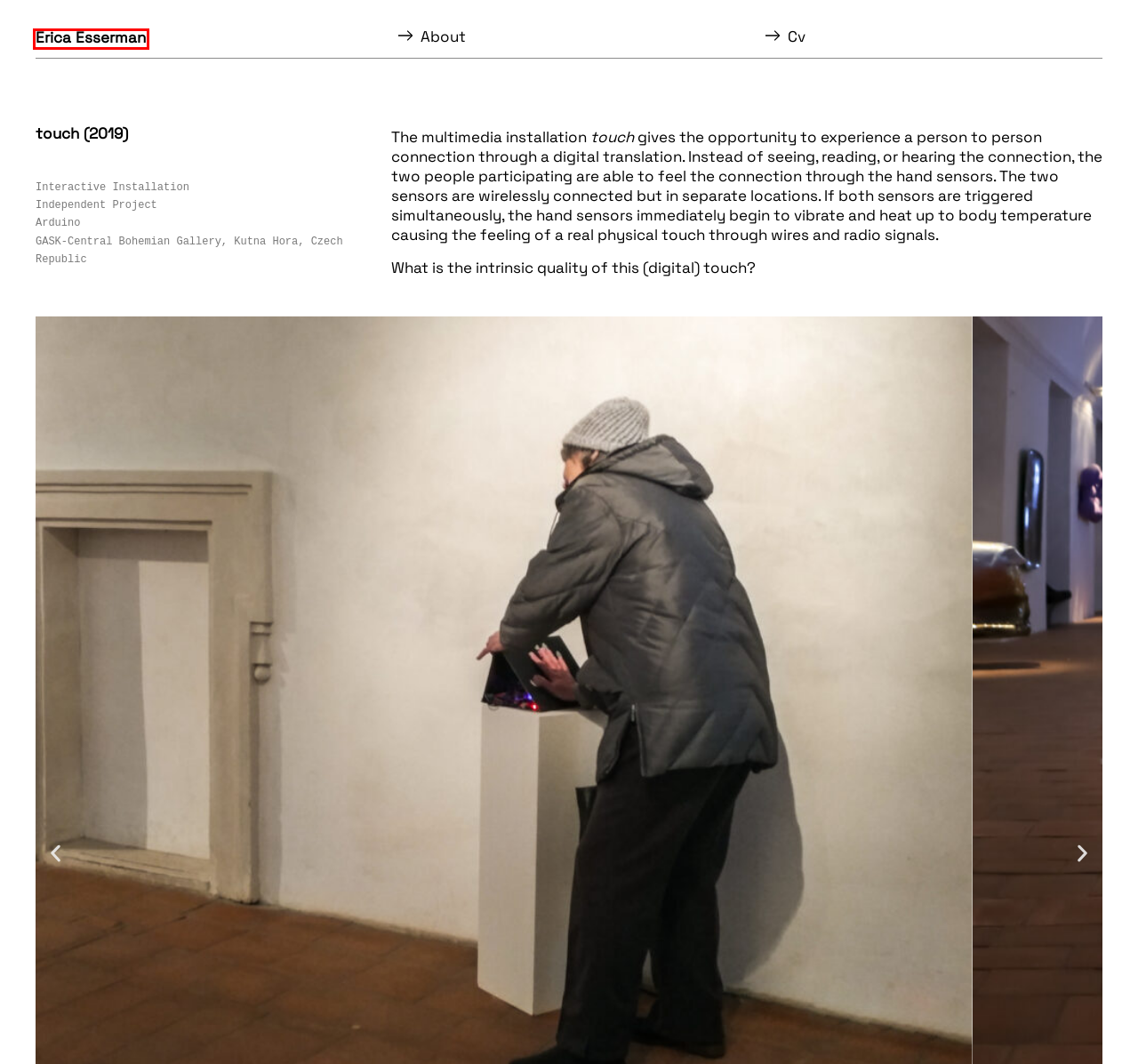You are looking at a webpage screenshot with a red bounding box around an element. Pick the description that best matches the new webpage after interacting with the element in the red bounding box. The possible descriptions are:
A. Rhythmia - Erica Esserman
B. Hatestrument - Erica Esserman
C. Live Stage Design - Erica Esserman
D. Faces of Ludwigsburg - Erica Esserman
E. About - Erica Esserman
F. Privacy Policy - Erica Esserman
G. Erica Esserman - Interactive Designer
H. Garden of Eden - Erica Esserman

G